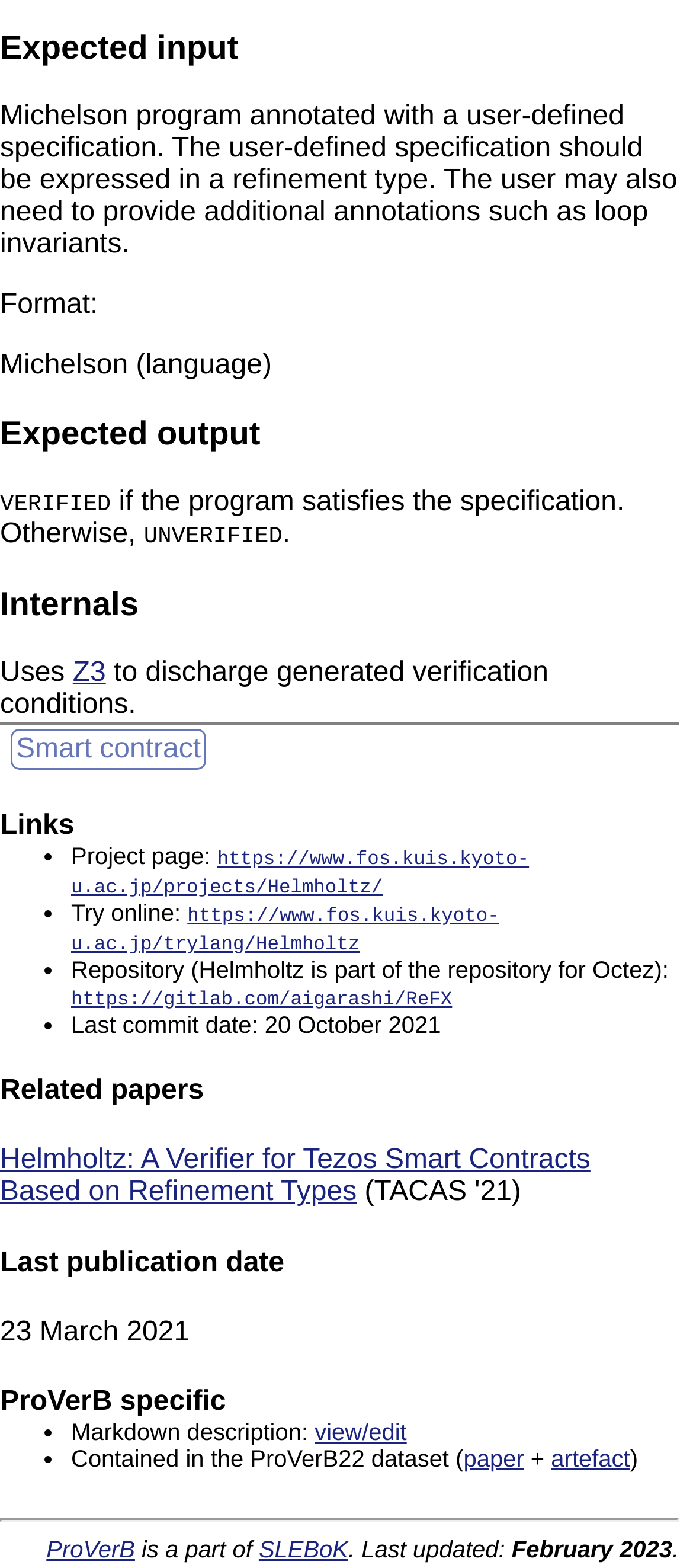Find the bounding box coordinates of the element I should click to carry out the following instruction: "Try online with Helmholtz".

[0.103, 0.573, 0.72, 0.609]